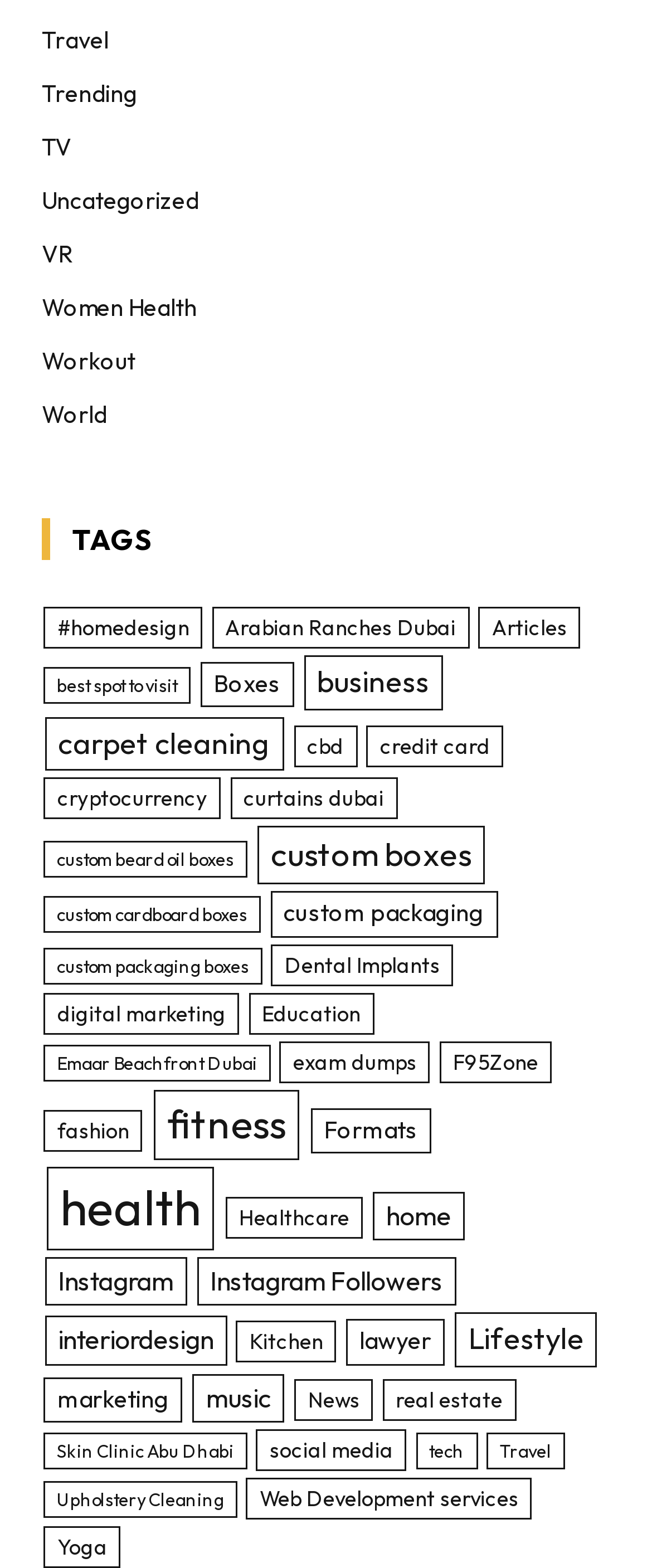Identify the bounding box coordinates of the clickable region to carry out the given instruction: "View the 'health' category".

[0.072, 0.744, 0.328, 0.797]